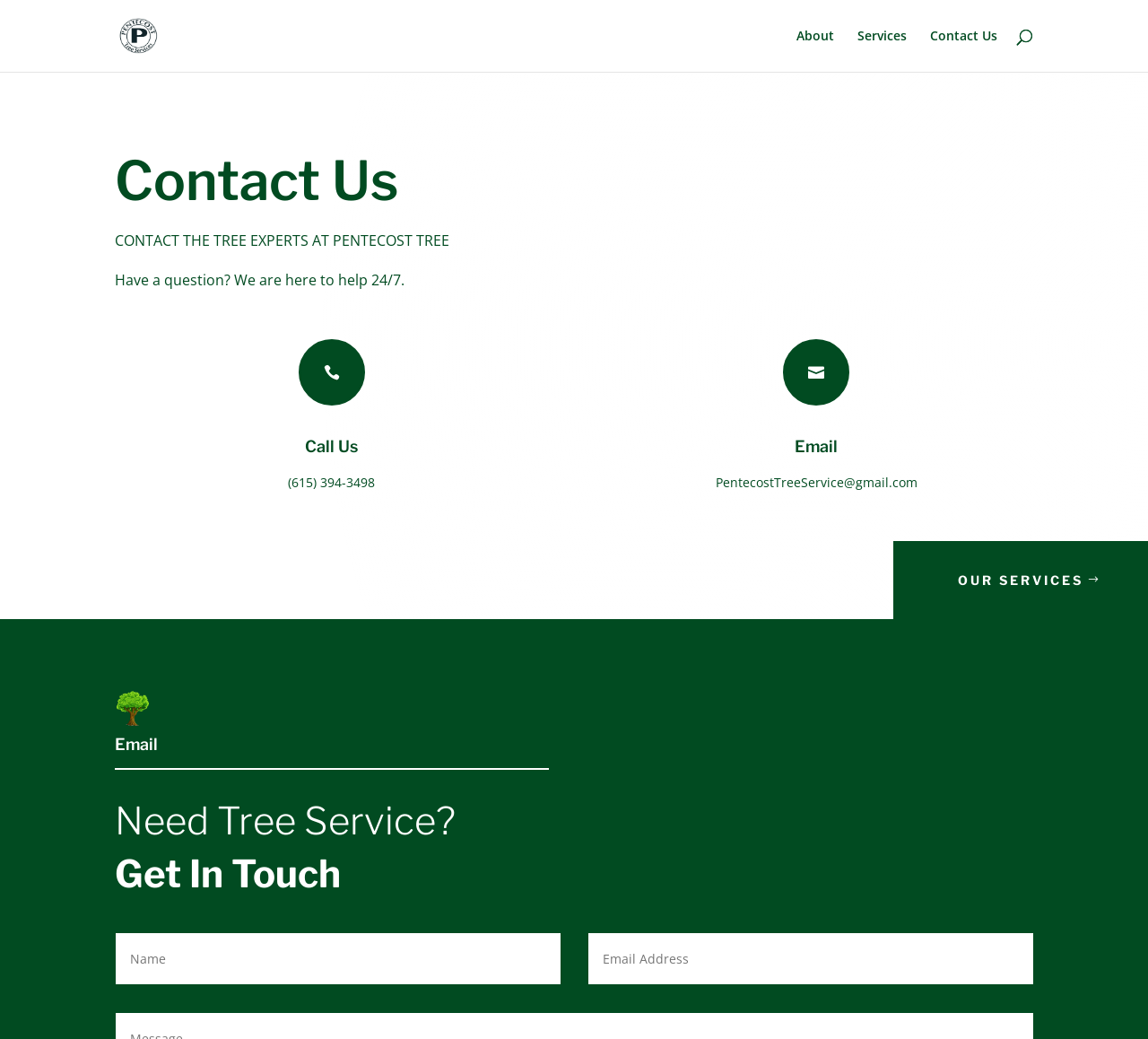Please predict the bounding box coordinates (top-left x, top-left y, bottom-right x, bottom-right y) for the UI element in the screenshot that fits the description: 

[0.26, 0.327, 0.318, 0.391]